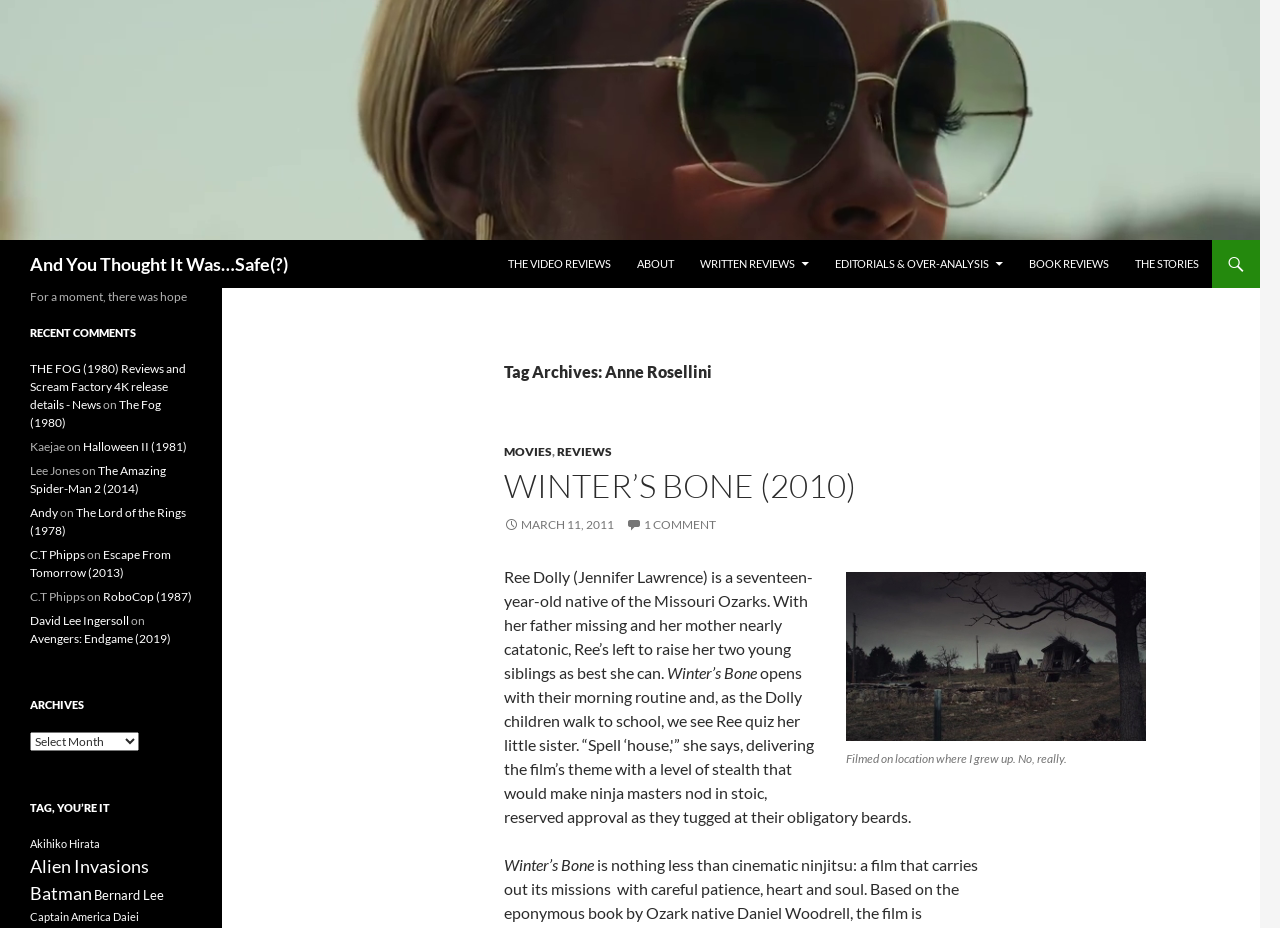Please provide the bounding box coordinates for the element that needs to be clicked to perform the following instruction: "Check the video reviews". The coordinates should be given as four float numbers between 0 and 1, i.e., [left, top, right, bottom].

[0.388, 0.259, 0.487, 0.31]